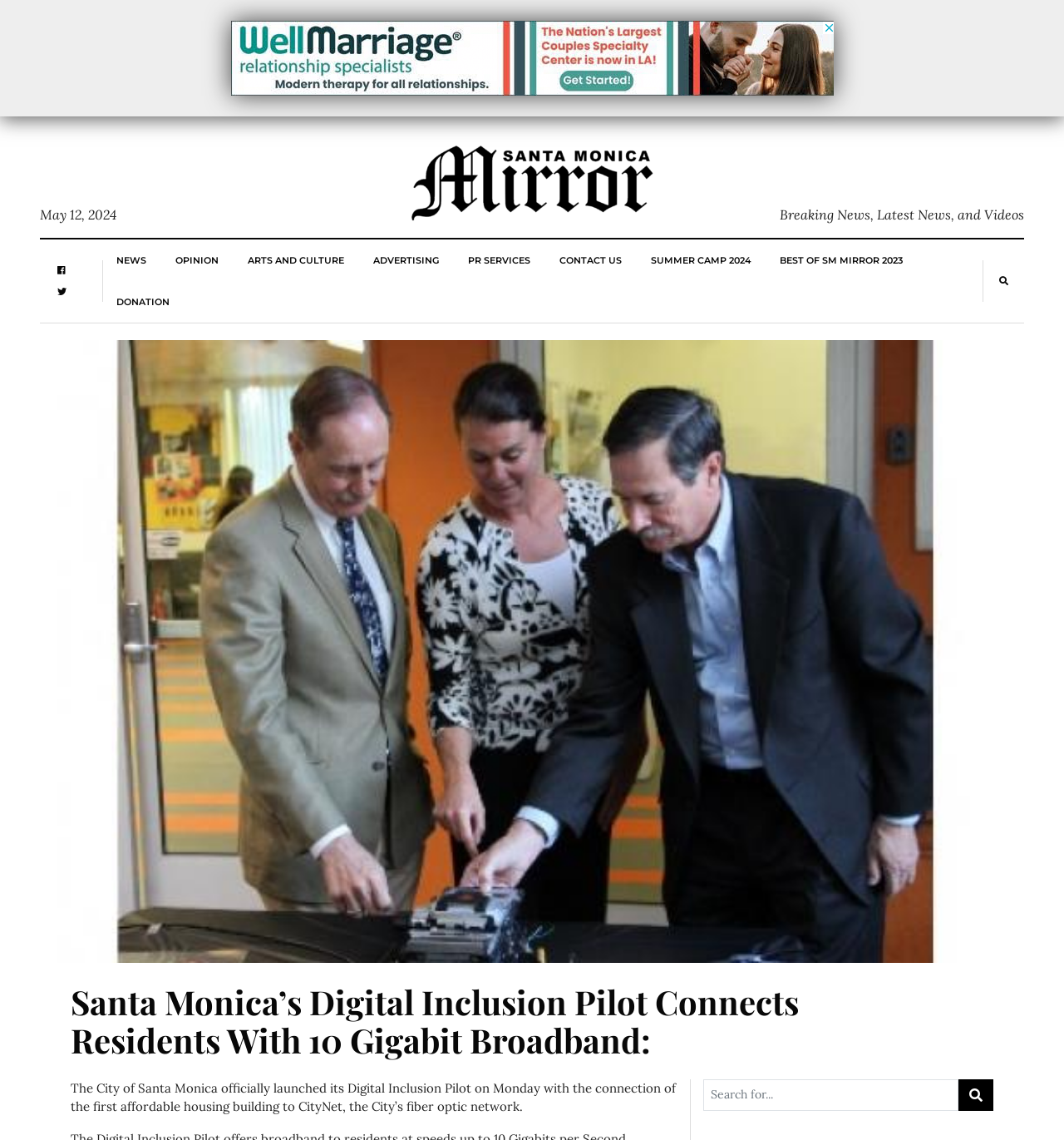Carefully observe the image and respond to the question with a detailed answer:
What is the date of the news article?

I found the date of the news article by looking at the static text element with the content 'May 12, 2024' located at the top of the webpage.